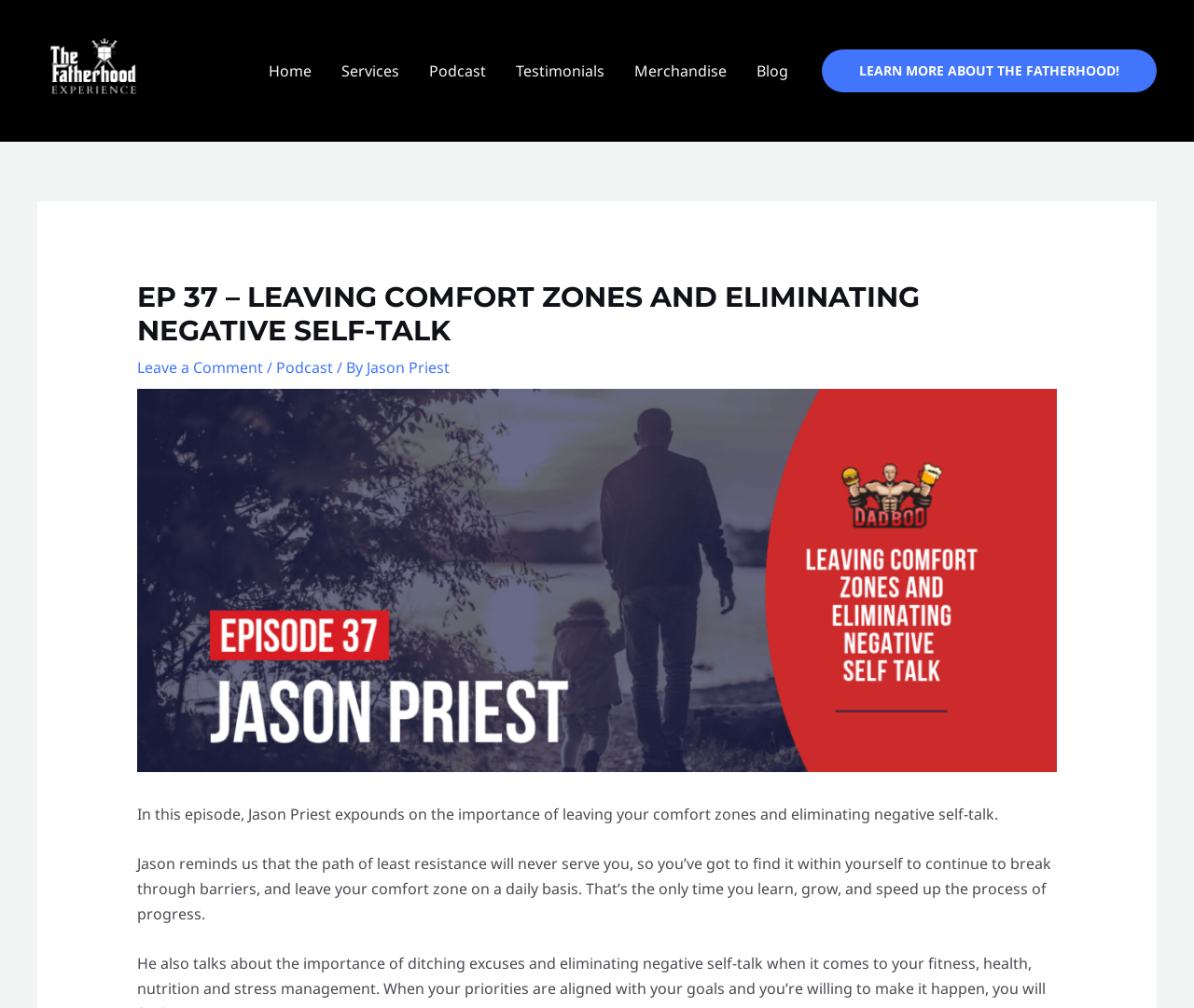Find the bounding box coordinates of the element to click in order to complete this instruction: "read blog posts". The bounding box coordinates must be four float numbers between 0 and 1, denoted as [left, top, right, bottom].

[0.621, 0.038, 0.673, 0.103]